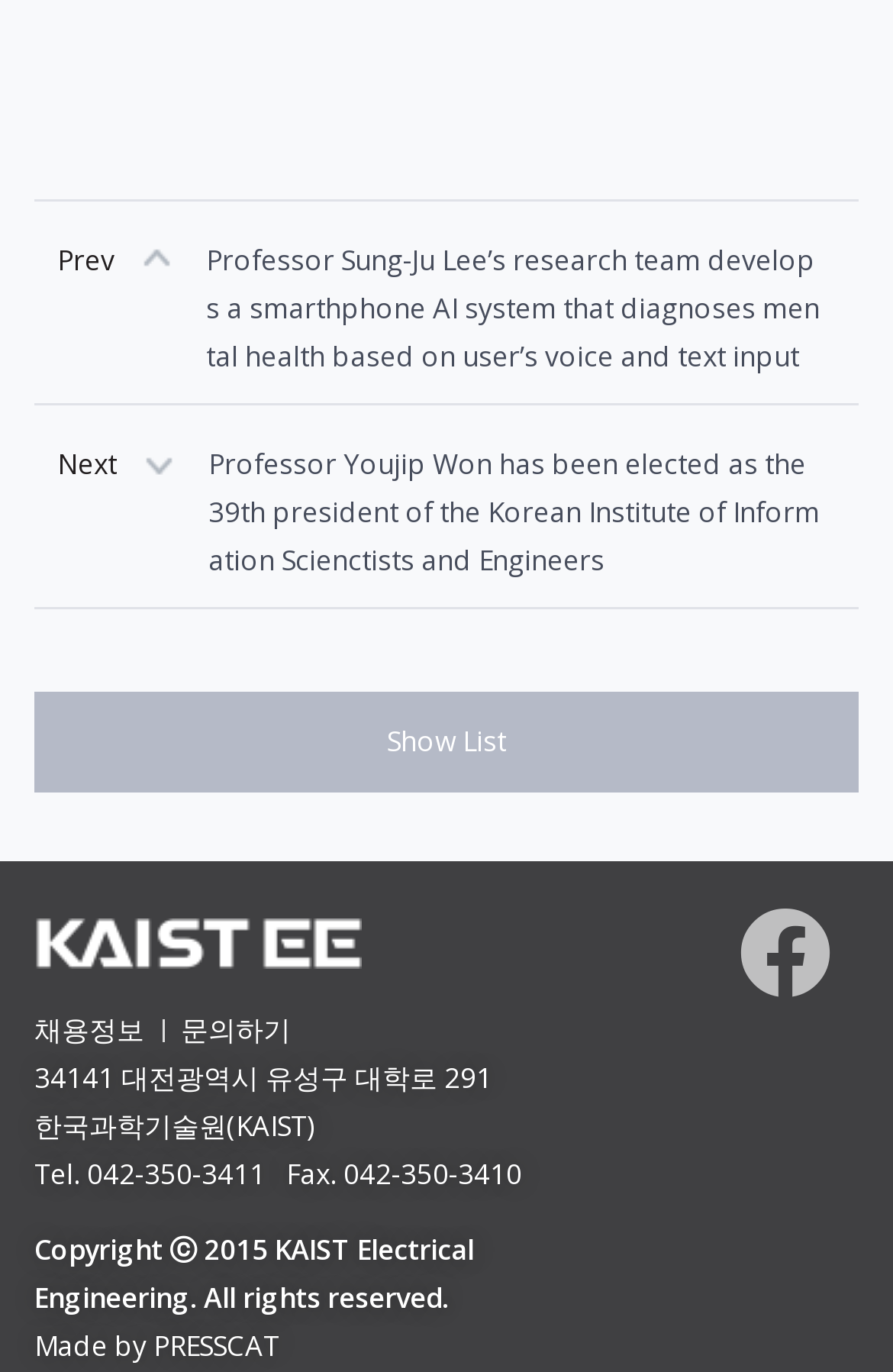Based on the image, please respond to the question with as much detail as possible:
What is the phone number of KAIST?

I found the phone number of KAIST by examining the static text element that contains the contact information, which is located near the bottom of the webpage.